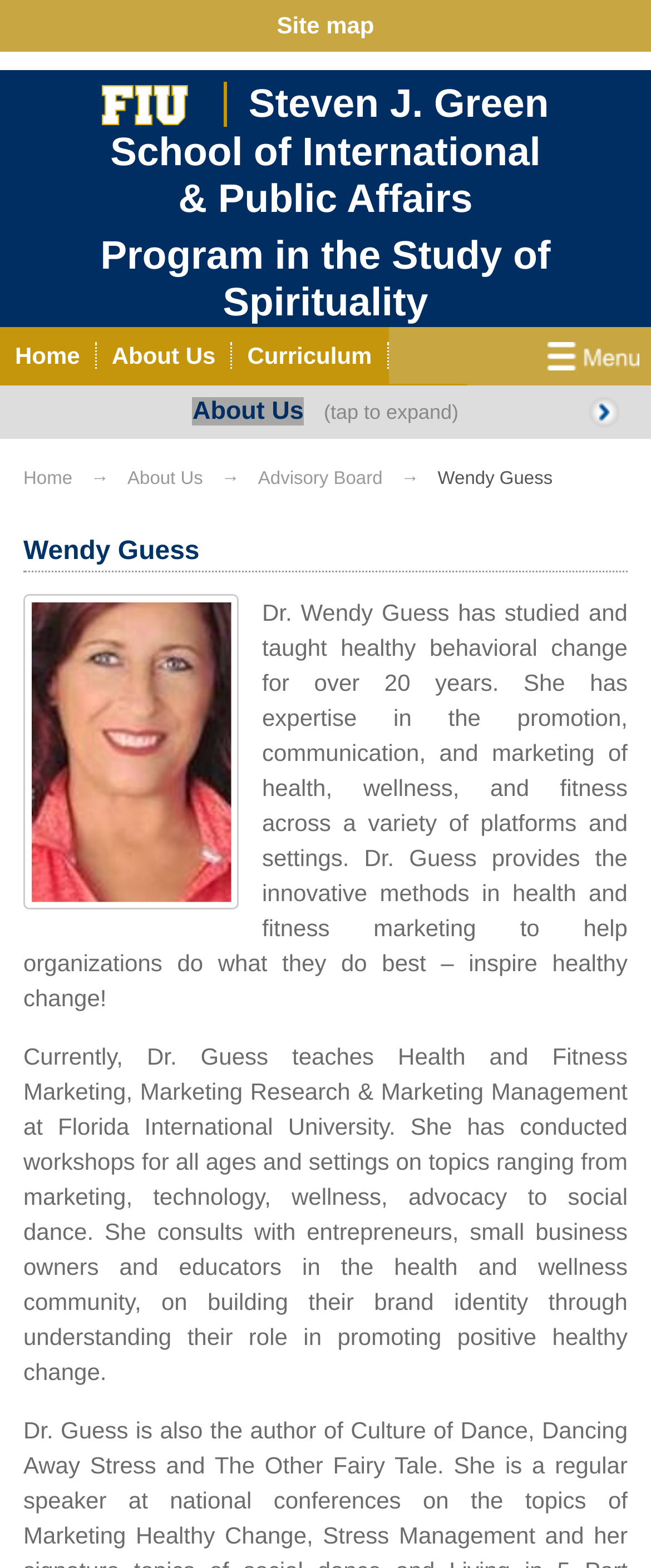Provide the bounding box coordinates of the HTML element described by the text: "Home". The coordinates should be in the format [left, top, right, bottom] with values between 0 and 1.

[0.036, 0.299, 0.168, 0.312]